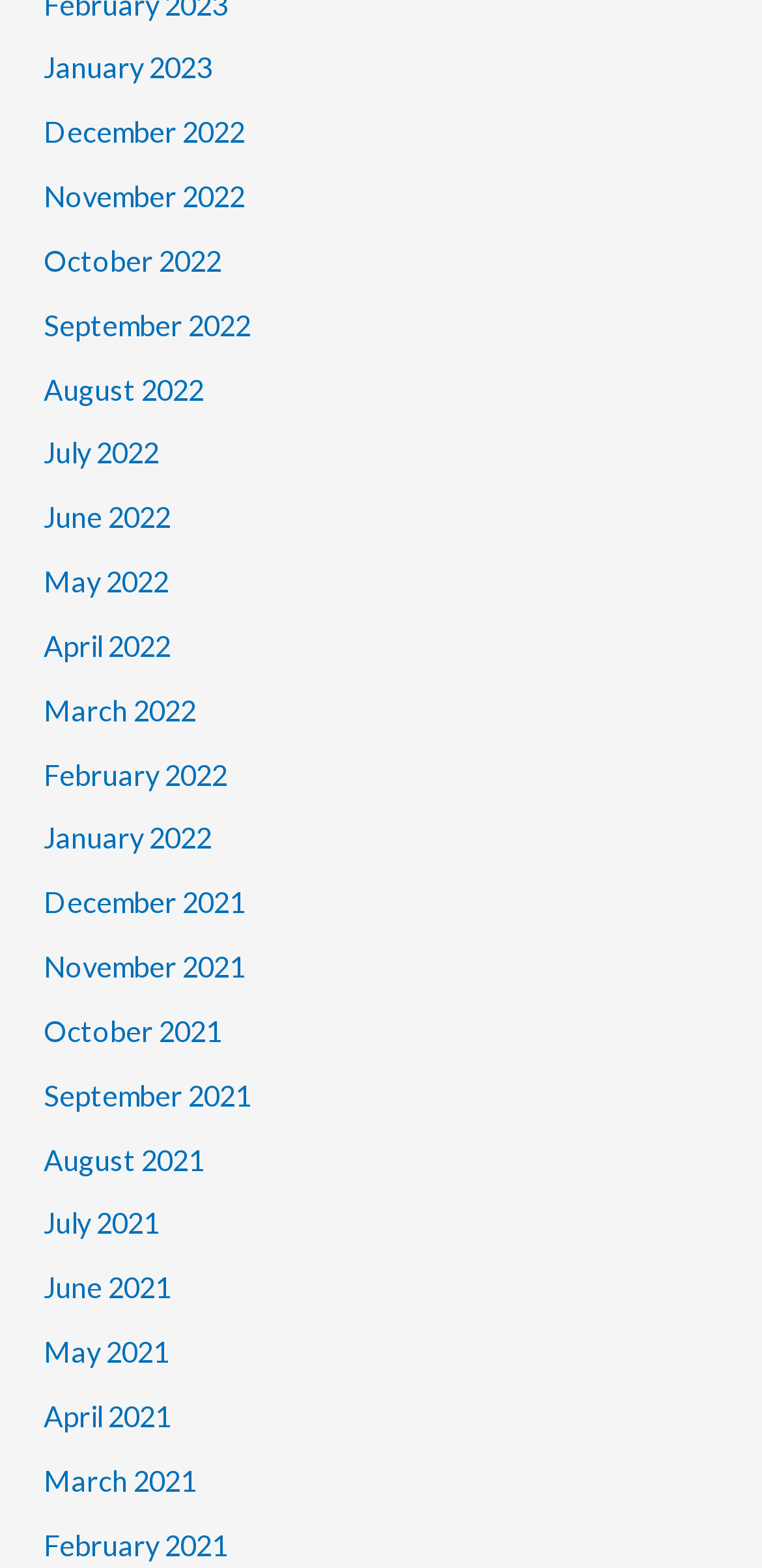What is the most recent month listed?
Observe the image and answer the question with a one-word or short phrase response.

January 2023